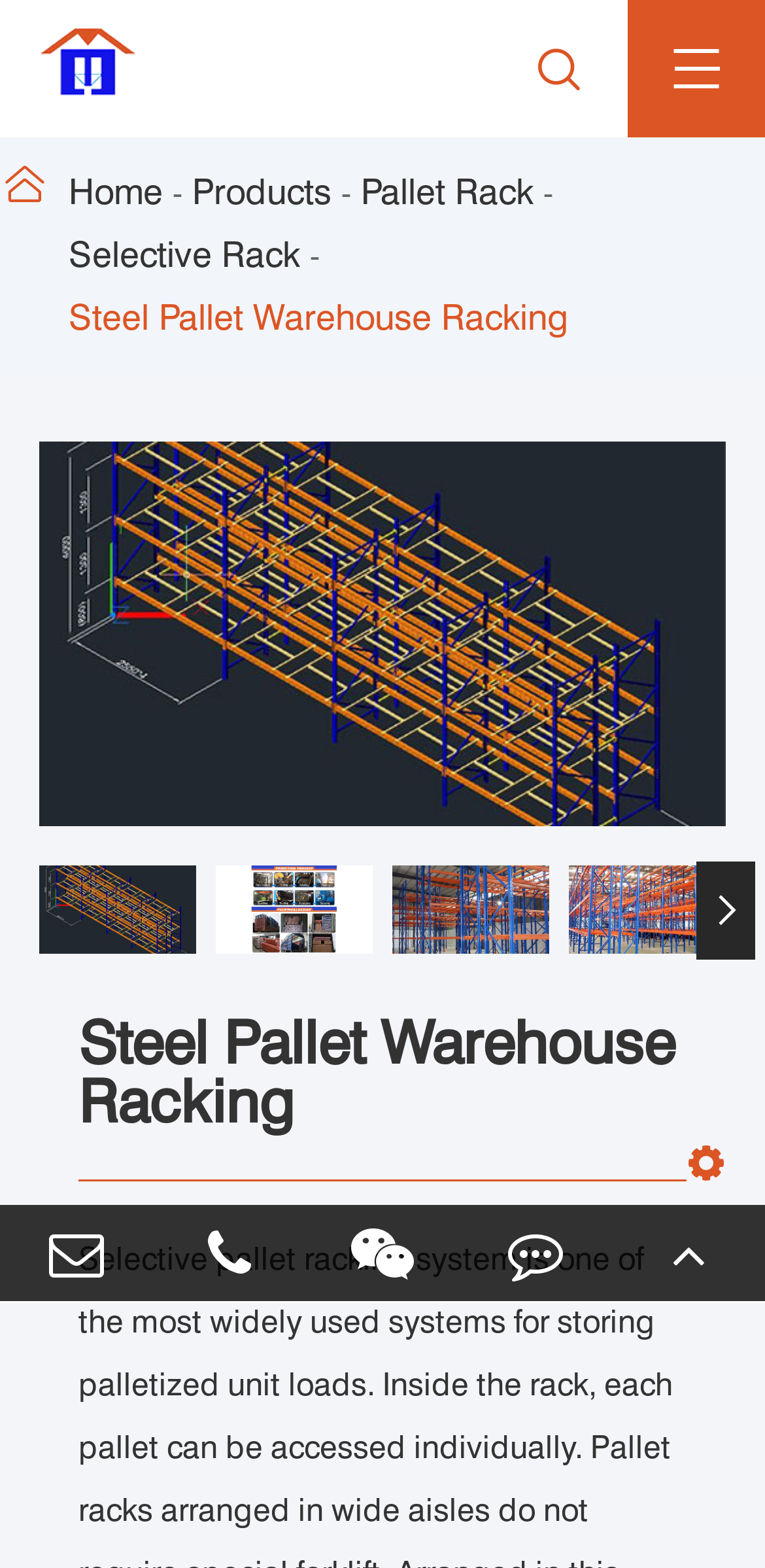Please answer the following question using a single word or phrase: 
What is the company name?

Guangzhou Maobang Storage Equipment Co., Ltd.